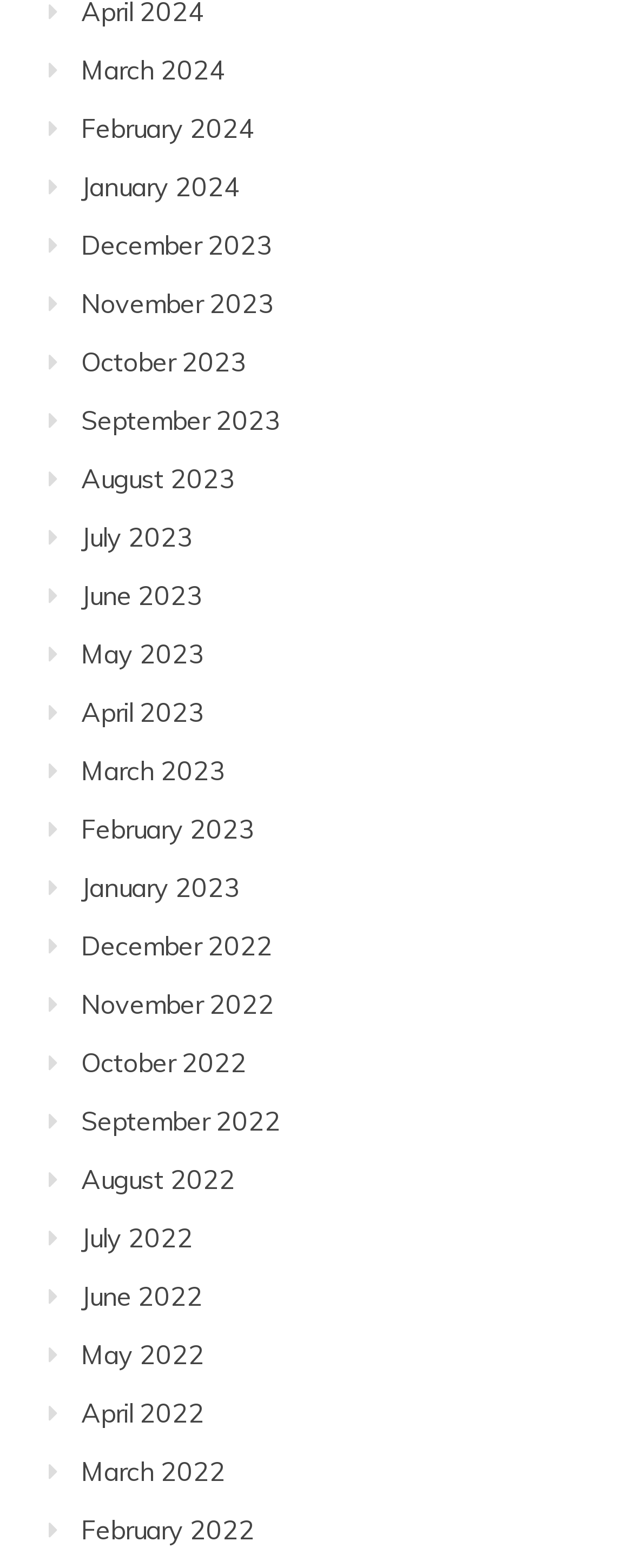What is the time period covered by the listed months?
Using the details shown in the screenshot, provide a comprehensive answer to the question.

By examining the list of links, I can see that the months listed cover a time period of 2 years, from March 2022 to March 2024.